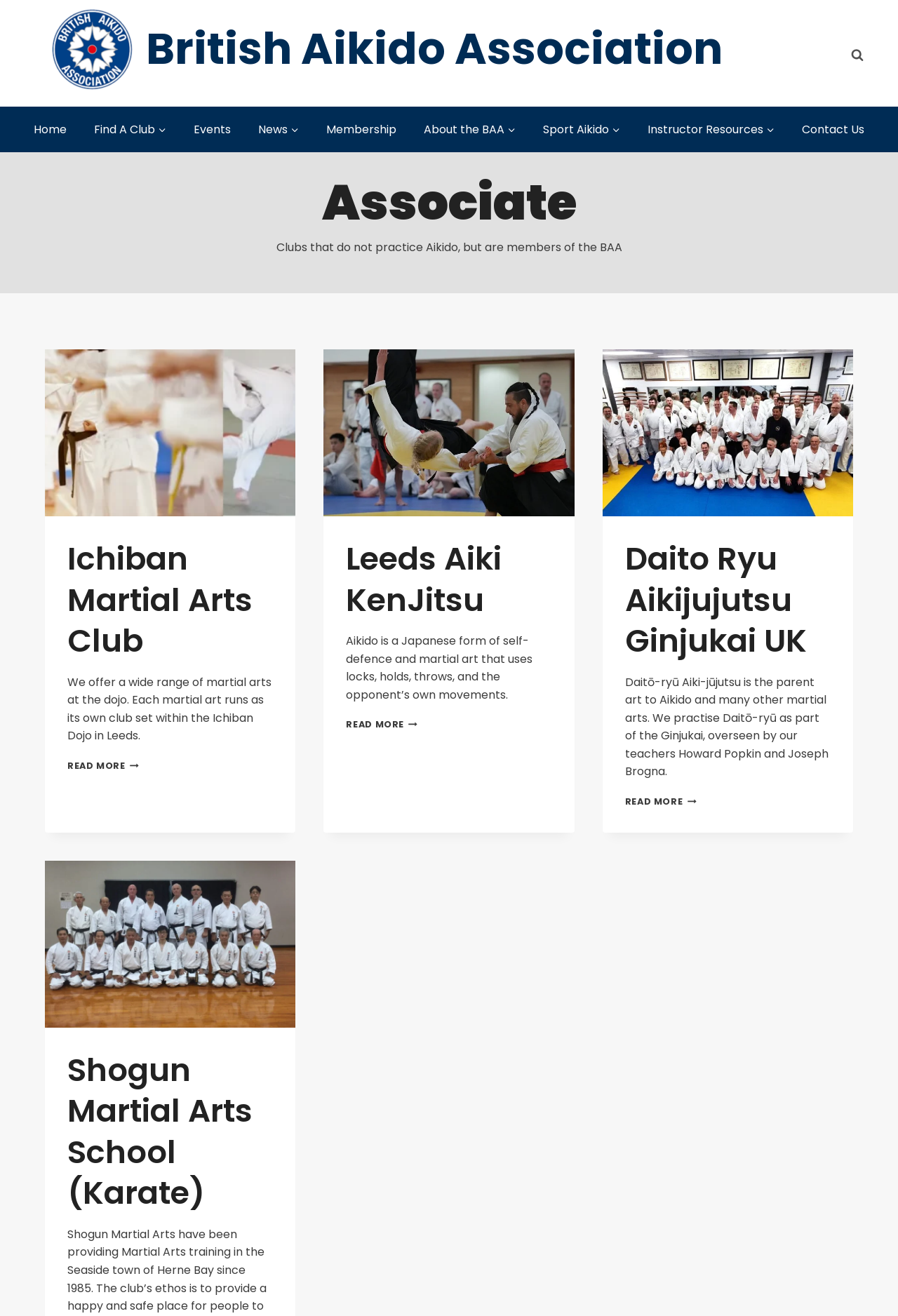Show the bounding box coordinates of the region that should be clicked to follow the instruction: "View the logo of the BAA."

[0.056, 0.005, 0.15, 0.07]